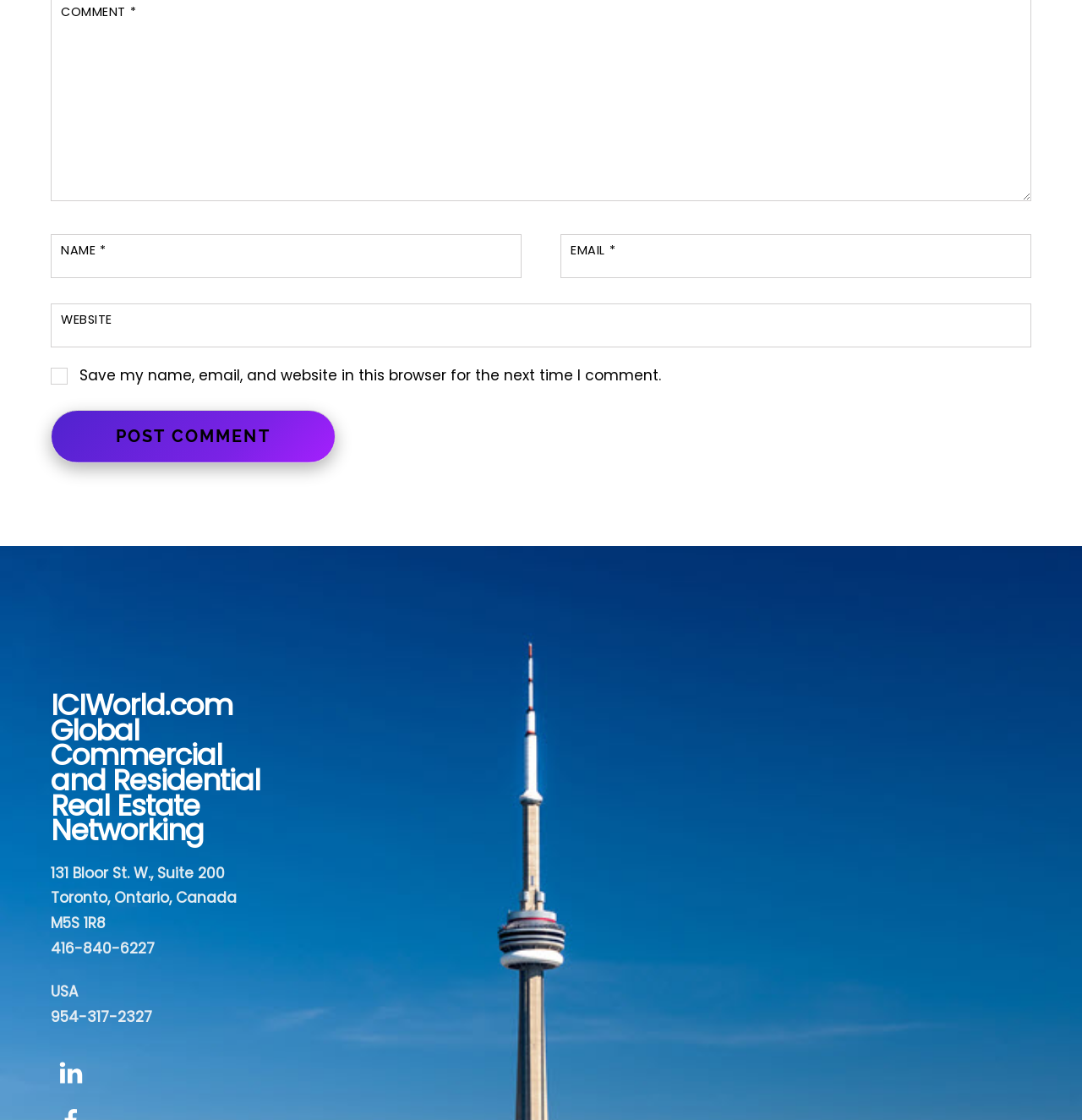Answer the question below with a single word or a brief phrase: 
How many links are there on the webpage?

2